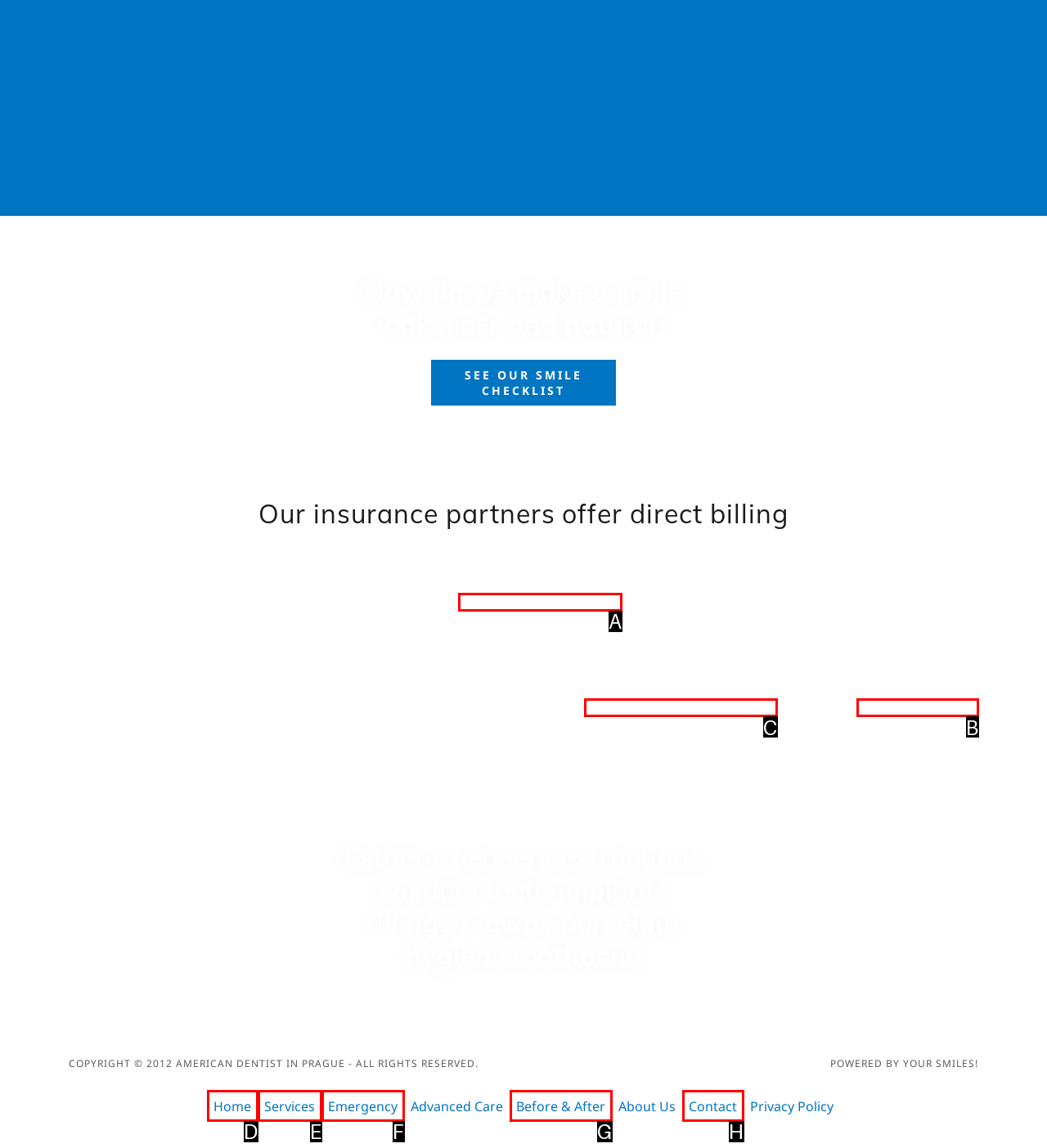Given the description: Before & After, identify the HTML element that fits best. Respond with the letter of the correct option from the choices.

G